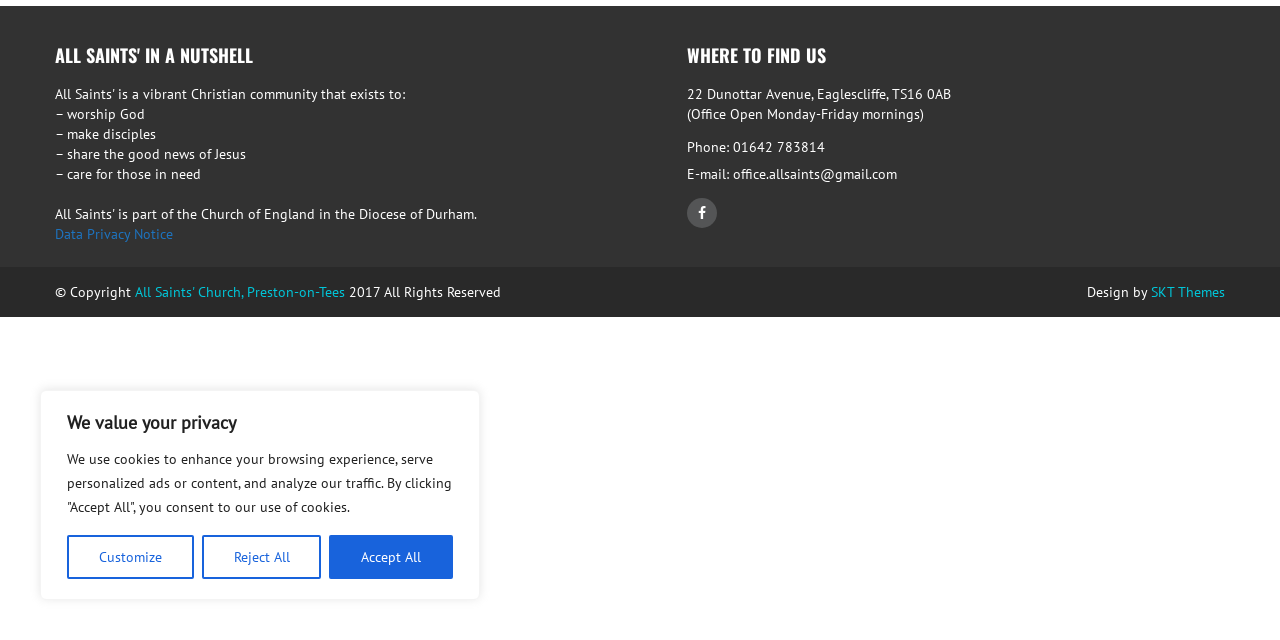Locate the bounding box coordinates for the element described below: "All Saints' Church, Preston-on-Tees". The coordinates must be four float values between 0 and 1, formatted as [left, top, right, bottom].

[0.105, 0.443, 0.27, 0.471]